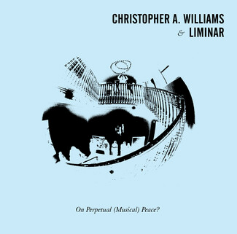What is the catalog number of the album?
Please ensure your answer to the question is detailed and covers all necessary aspects.

The caption states that the album is part of Edition Telemark's catalog, and the catalog number is explicitly mentioned as 923.07, which is the correct answer.